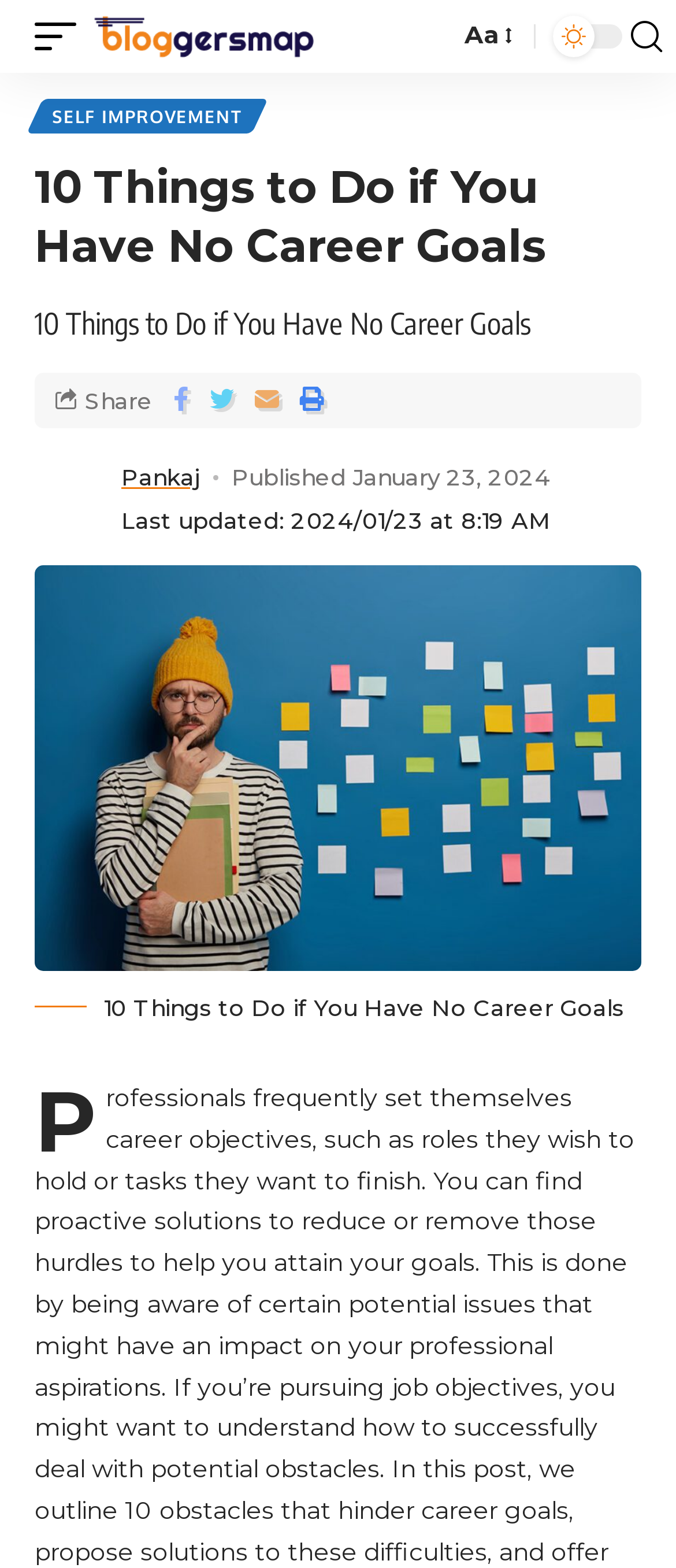Illustrate the webpage with a detailed description.

This webpage is about career development, specifically focusing on overcoming obstacles to achieve career goals. At the top left, there is a header section with a link to "SELF IMPROVEMENT" and two identical headings that read "10 Things to Do if You Have No Career Goals". Below the header section, there is an image of the author, Pankaj, with a link to his name. To the right of the author's image, there is a section displaying the publication date and time, as well as a "Last updated" timestamp.

Above the main content area, there is a large image related to career goals, career advice, and career tips. The main content area is headed by a title "10 Things to Do if You Have No Career Goals", which is likely the introduction to the article. 

At the top right, there are several links, including a share button with four social media icons. There is also a link to change the font size, represented by the text "Aa" and an icon. Additionally, there are two more links at the top right corner, but their purposes are unclear due to the lack of descriptive text.

Overall, the webpage appears to be a blog post or article providing guidance on overcoming career obstacles and achieving career goals.